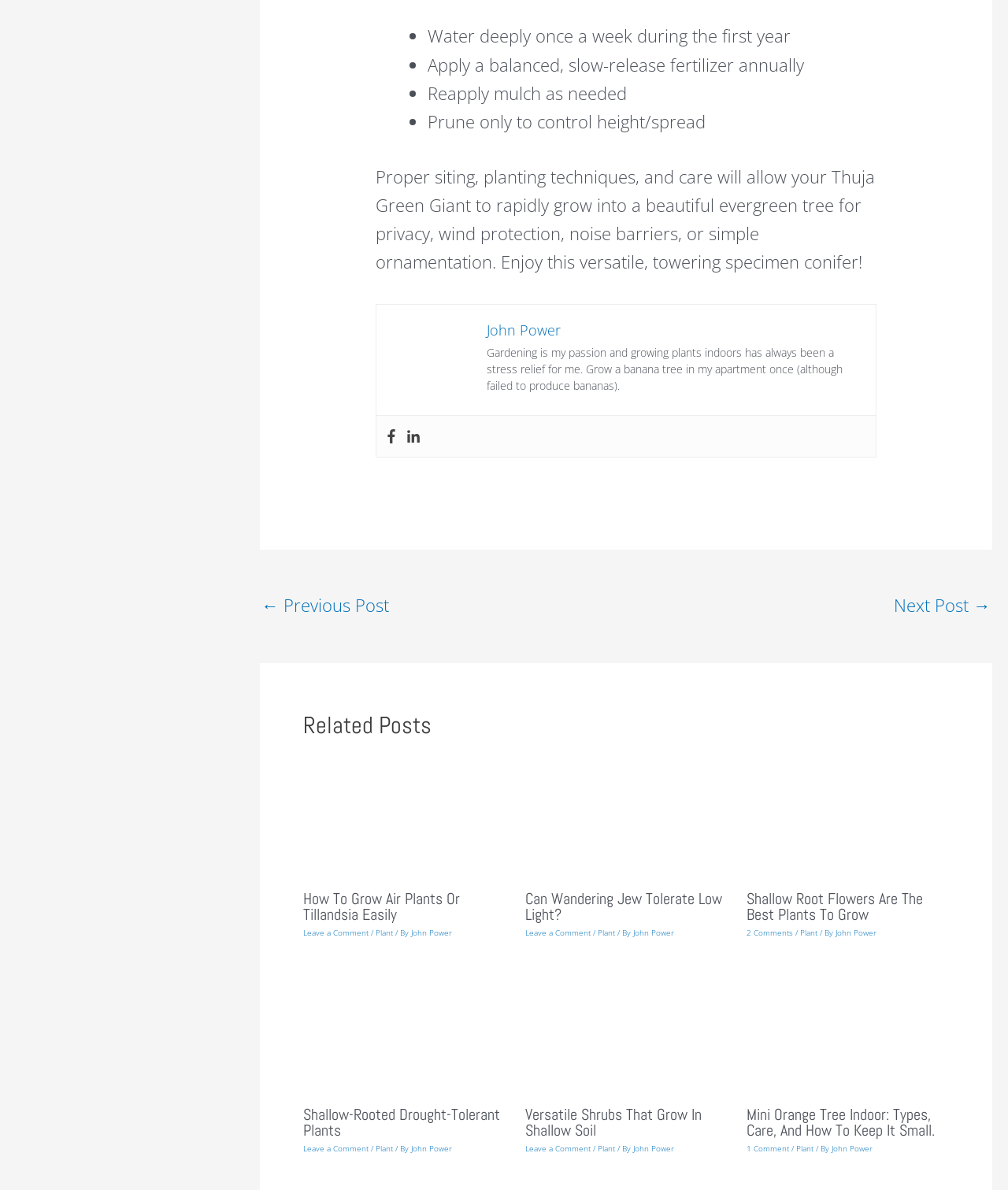Identify the bounding box of the HTML element described here: "Next Post →". Provide the coordinates as four float numbers between 0 and 1: [left, top, right, bottom].

[0.887, 0.493, 0.983, 0.527]